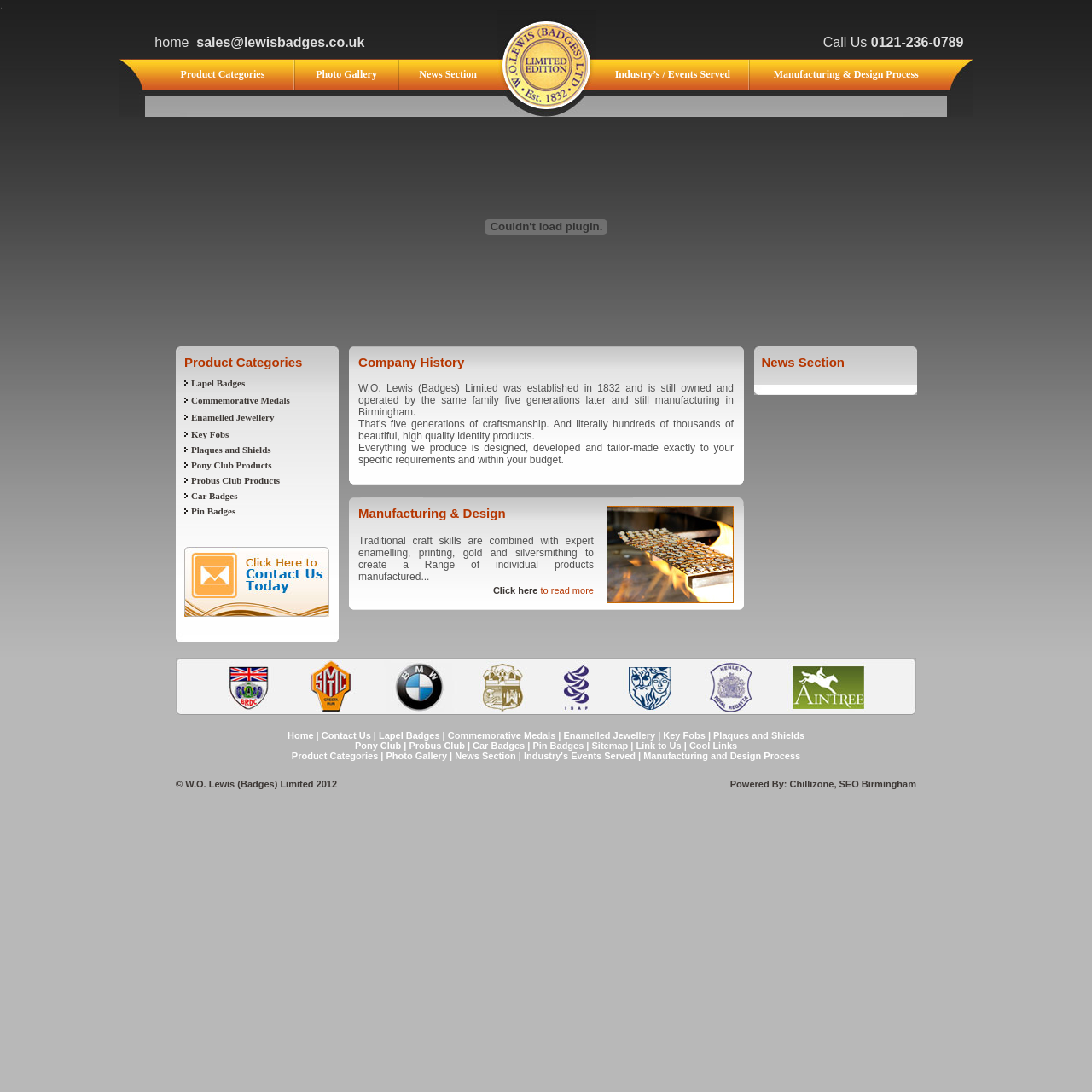What is the phone number to call for inquiries?
Provide an in-depth and detailed explanation in response to the question.

I found a text element with the phone number '0121-236-0789' located next to the 'Call Us' text, which is likely to be the phone number for inquiries.